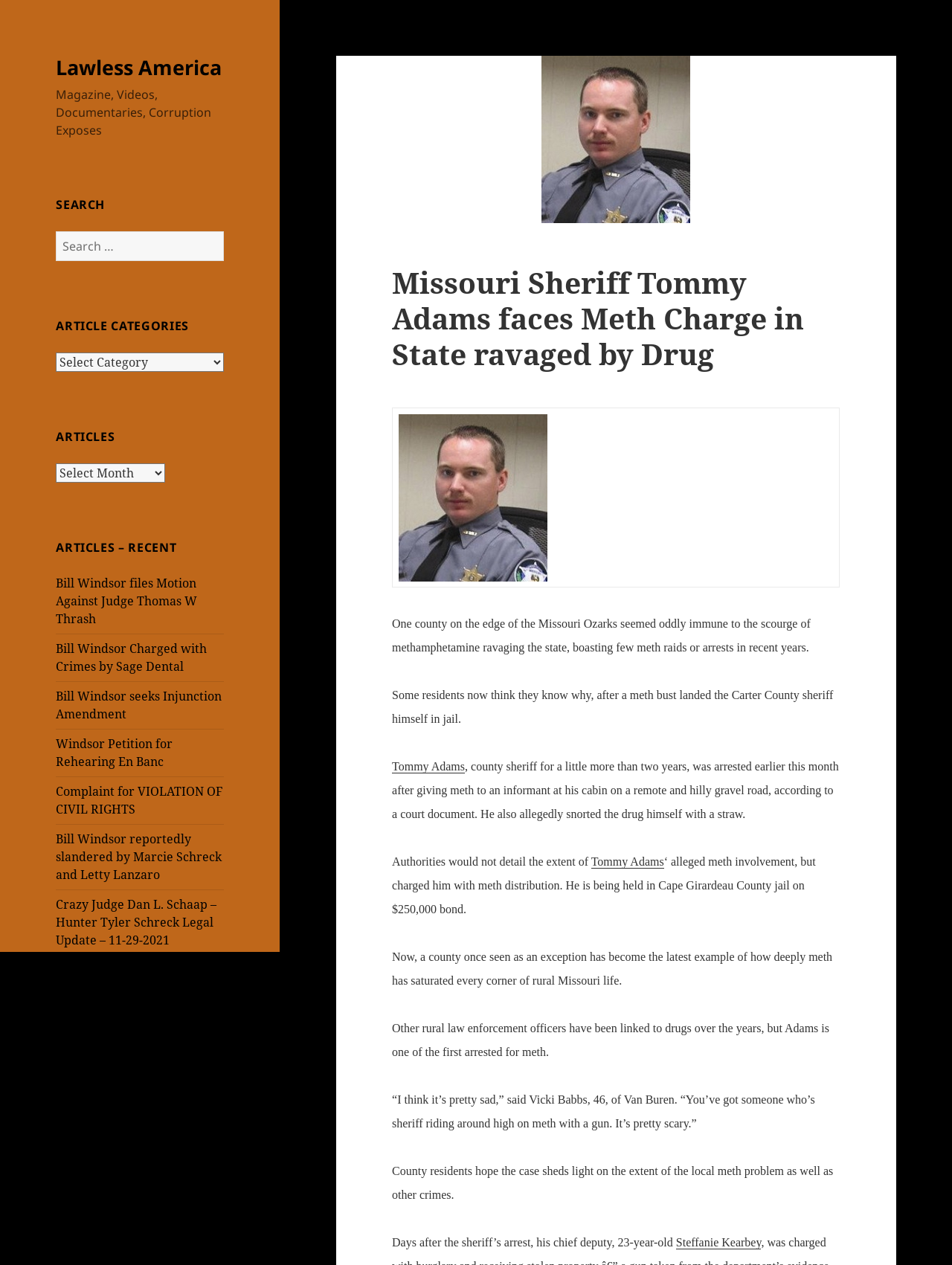Provide the bounding box coordinates of the HTML element this sentence describes: "Tommy Adams". The bounding box coordinates consist of four float numbers between 0 and 1, i.e., [left, top, right, bottom].

[0.412, 0.601, 0.488, 0.612]